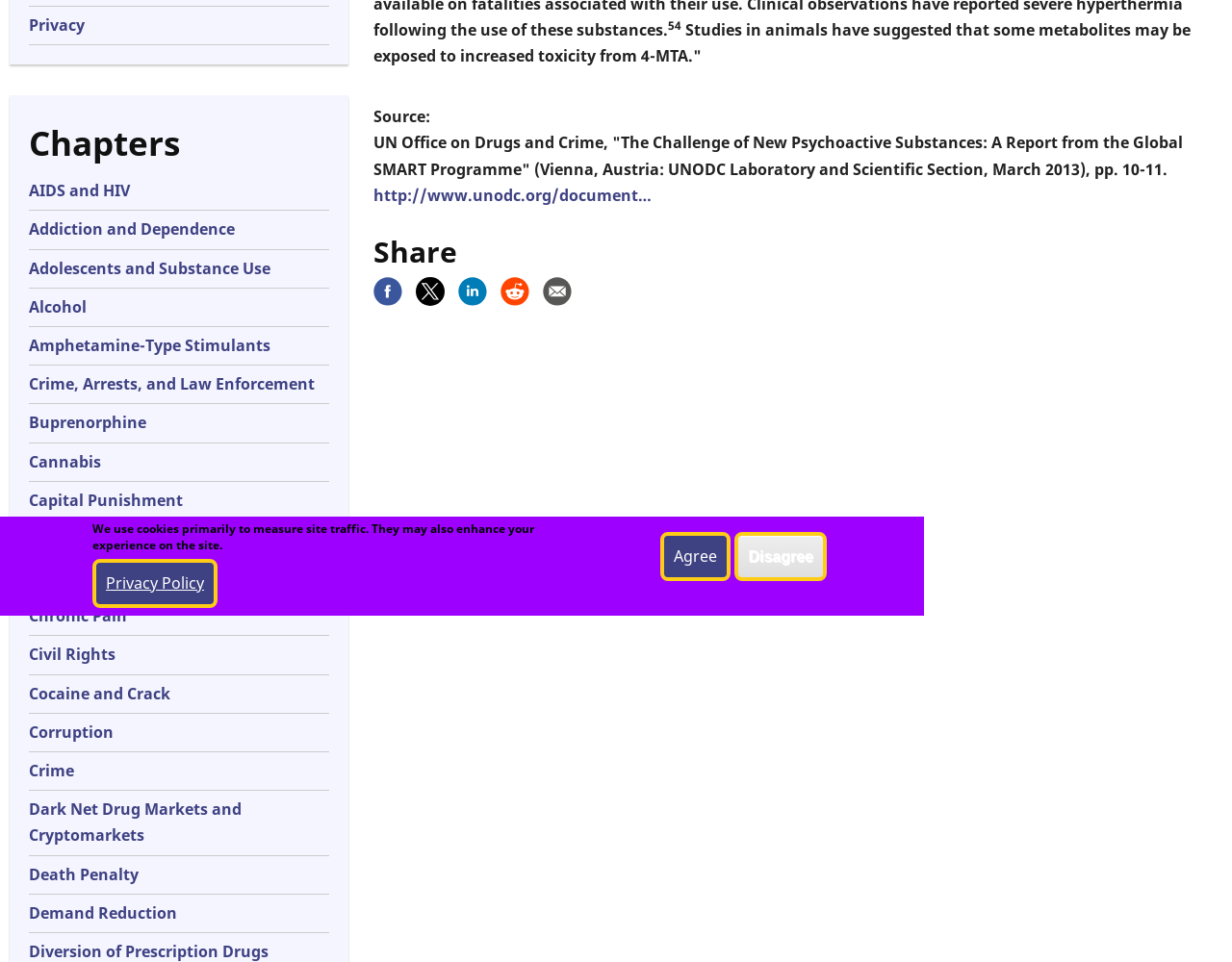For the given element description alt="Facebook Share Button", determine the bounding box coordinates of the UI element. The coordinates should follow the format (top-left x, top-left y, bottom-right x, bottom-right y) and be within the range of 0 to 1.

[0.303, 0.288, 0.327, 0.318]